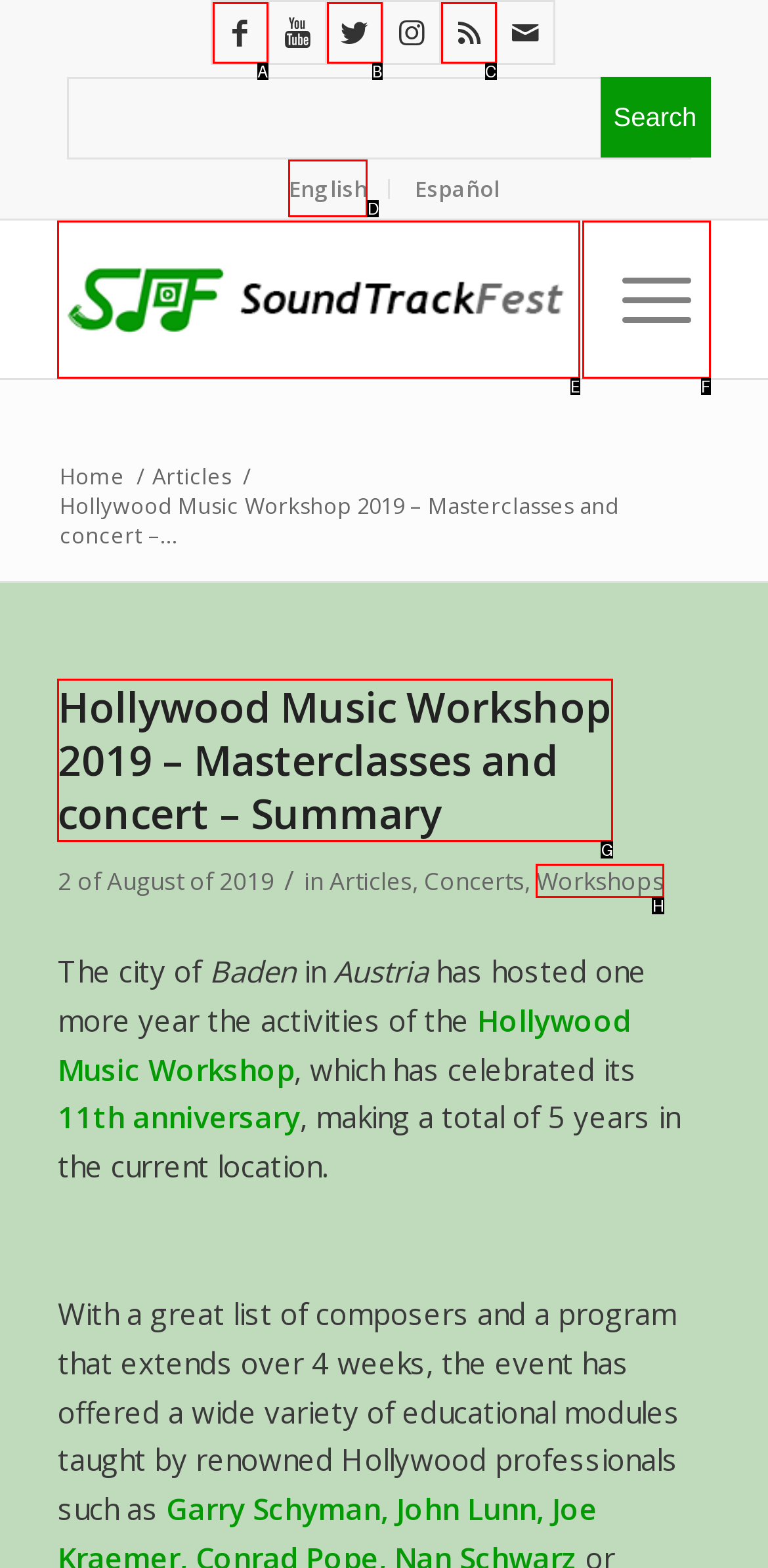Identify the HTML element that corresponds to the description: Menu Menu Provide the letter of the matching option directly from the choices.

F